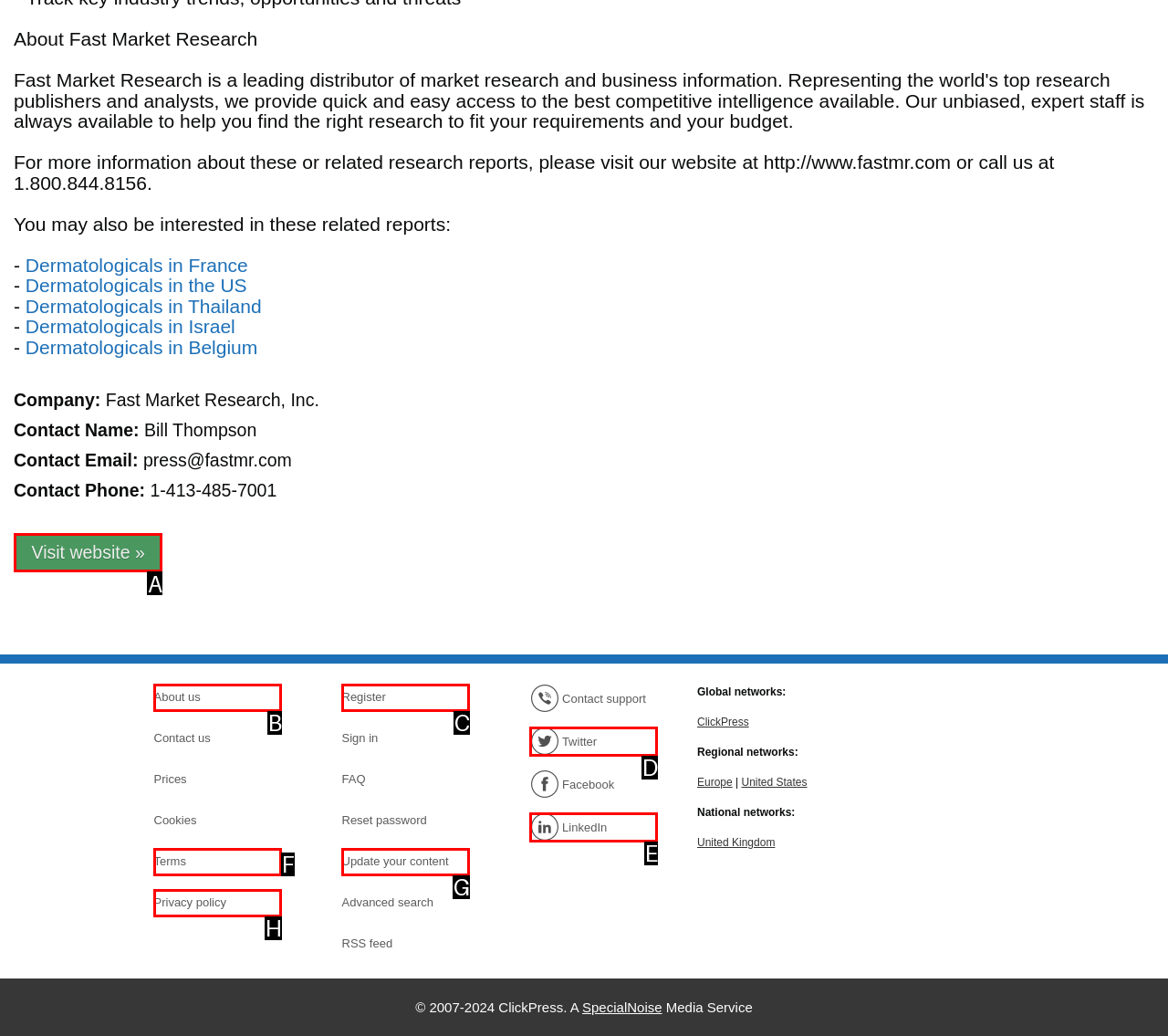Determine which element should be clicked for this task: Visit website
Answer with the letter of the selected option.

A